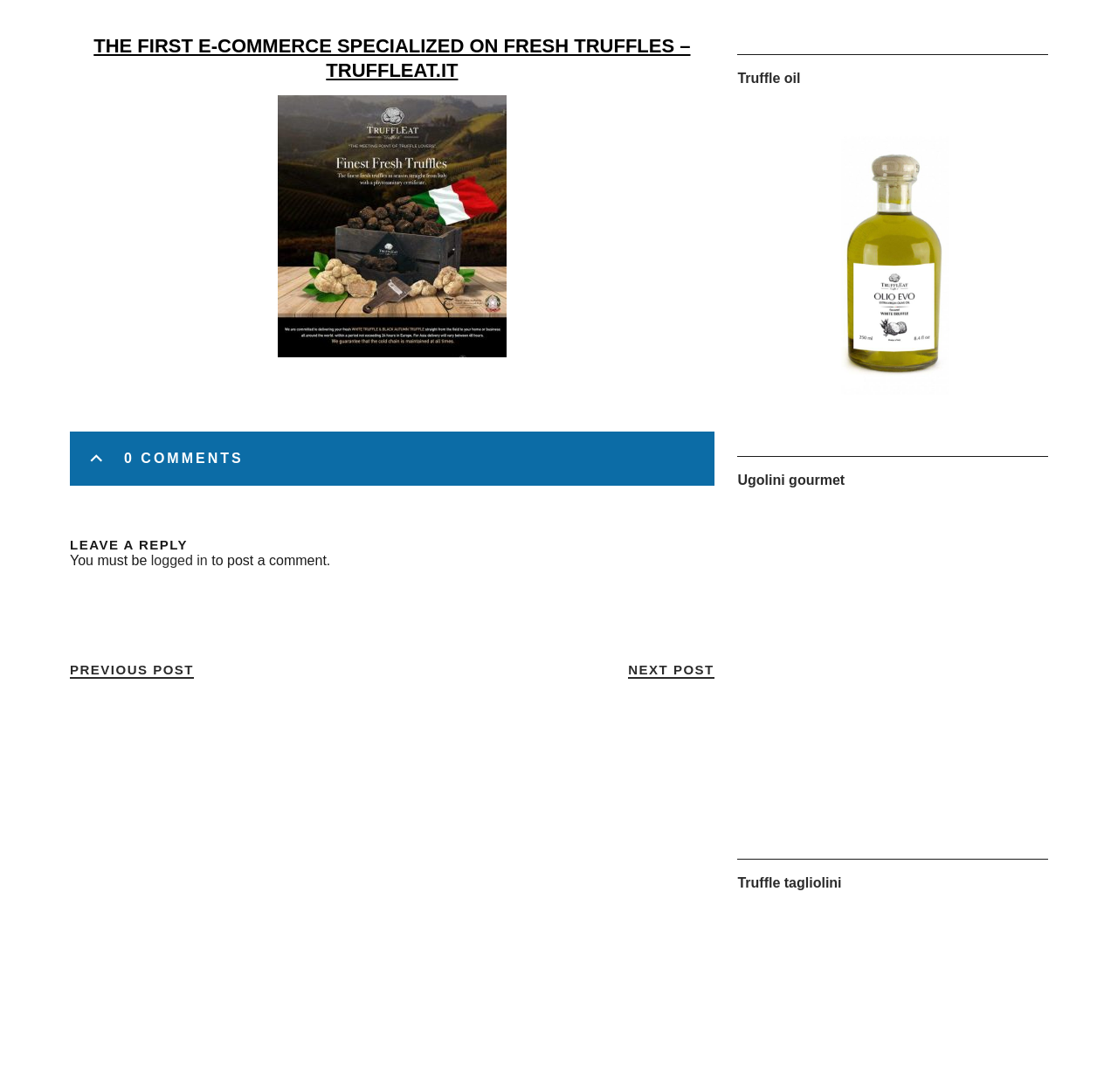Respond to the following question with a brief word or phrase:
How many navigation links are there in the 'Posts' section?

2